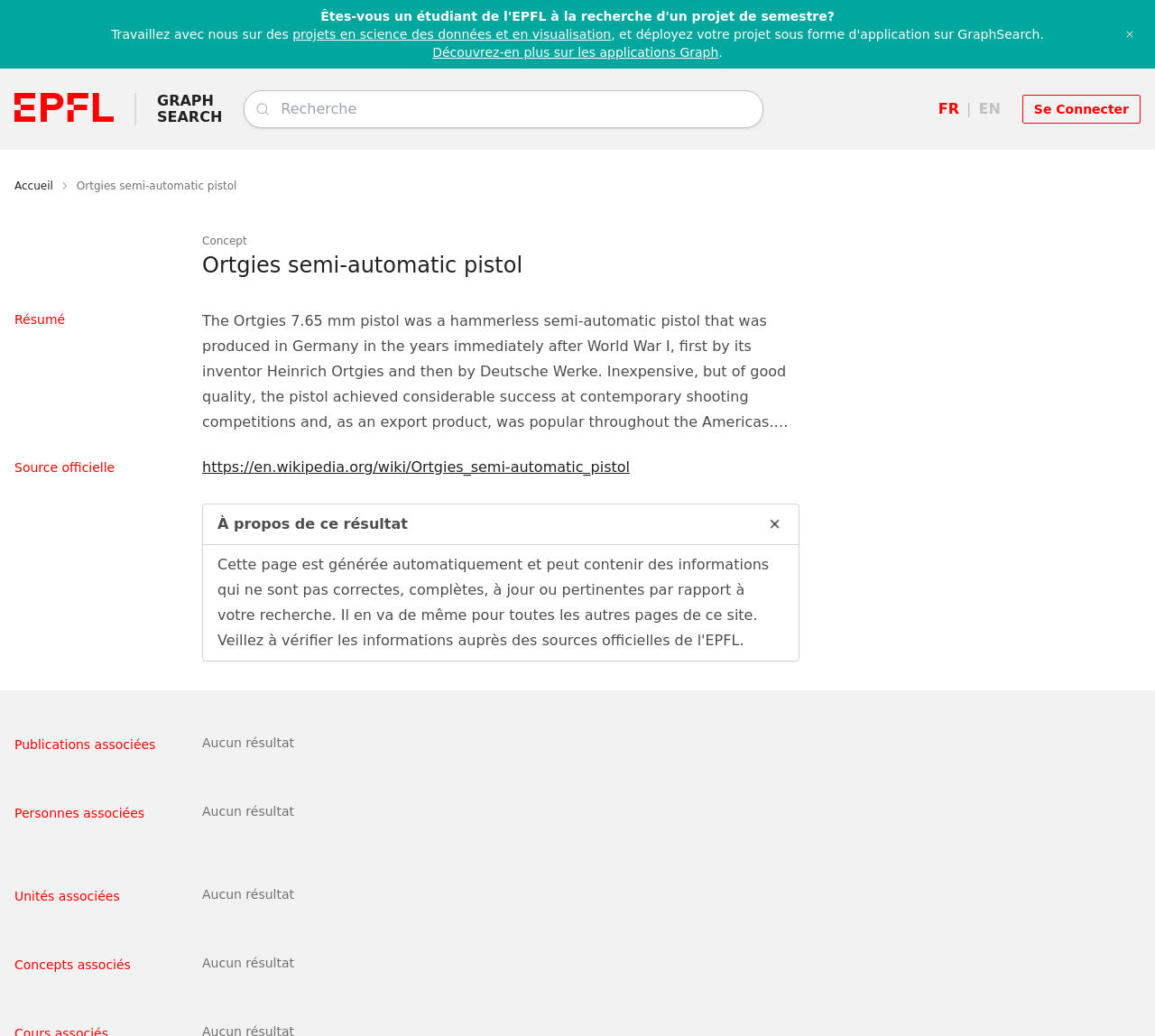Please indicate the bounding box coordinates for the clickable area to complete the following task: "Switch to English". The coordinates should be specified as four float numbers between 0 and 1, i.e., [left, top, right, bottom].

[0.847, 0.095, 0.866, 0.116]